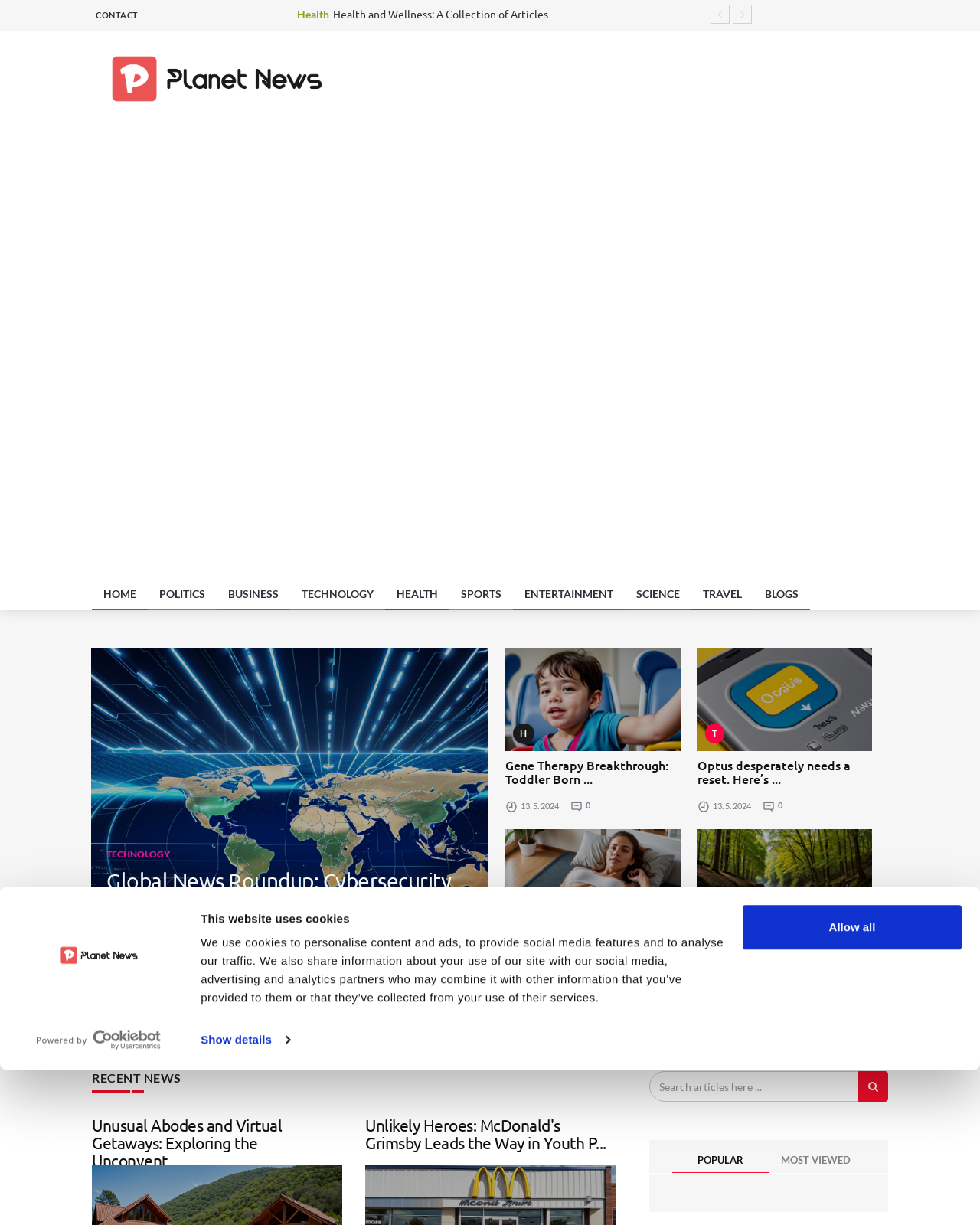What is the purpose of the 'Allow all' button? Based on the image, give a response in one word or a short phrase.

To allow all cookies